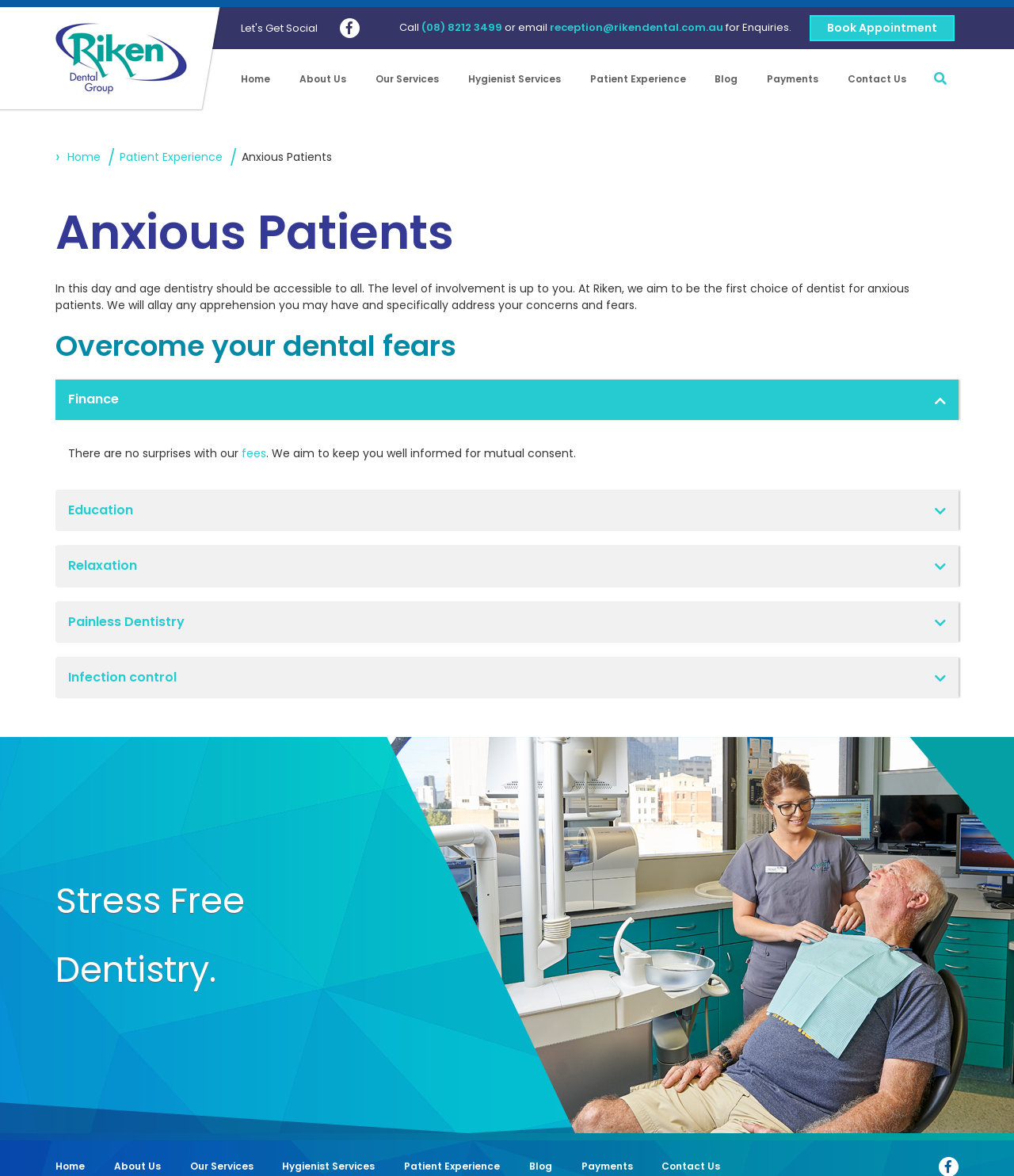Identify the bounding box coordinates for the UI element mentioned here: "Patient Experience". Provide the coordinates as four float values between 0 and 1, i.e., [left, top, right, bottom].

[0.567, 0.045, 0.691, 0.09]